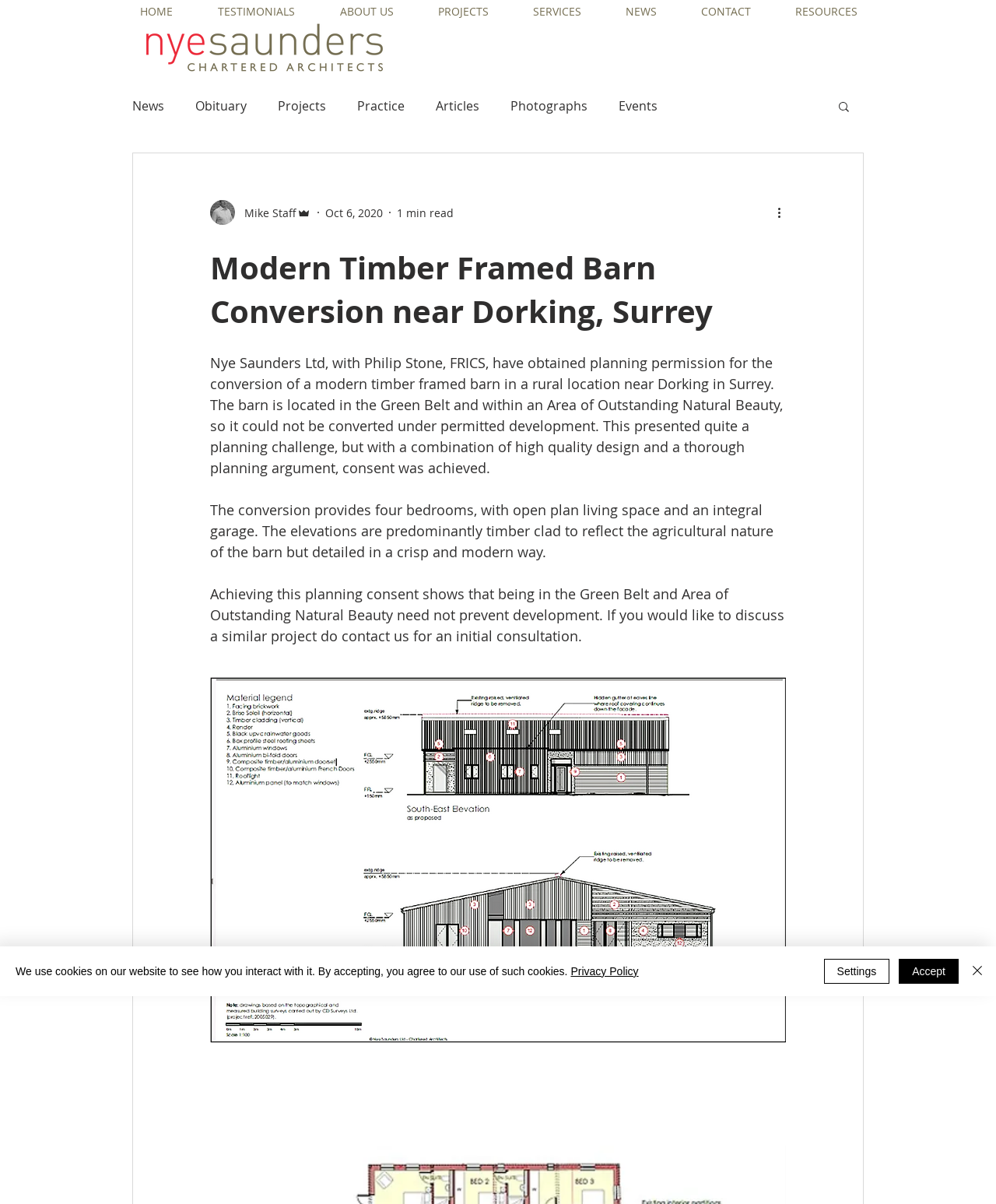What type of building is being converted?
Based on the screenshot, give a detailed explanation to answer the question.

The webpage describes a project where a modern timber framed barn in a rural location near Dorking in Surrey is being converted, so the type of building being converted is a barn.